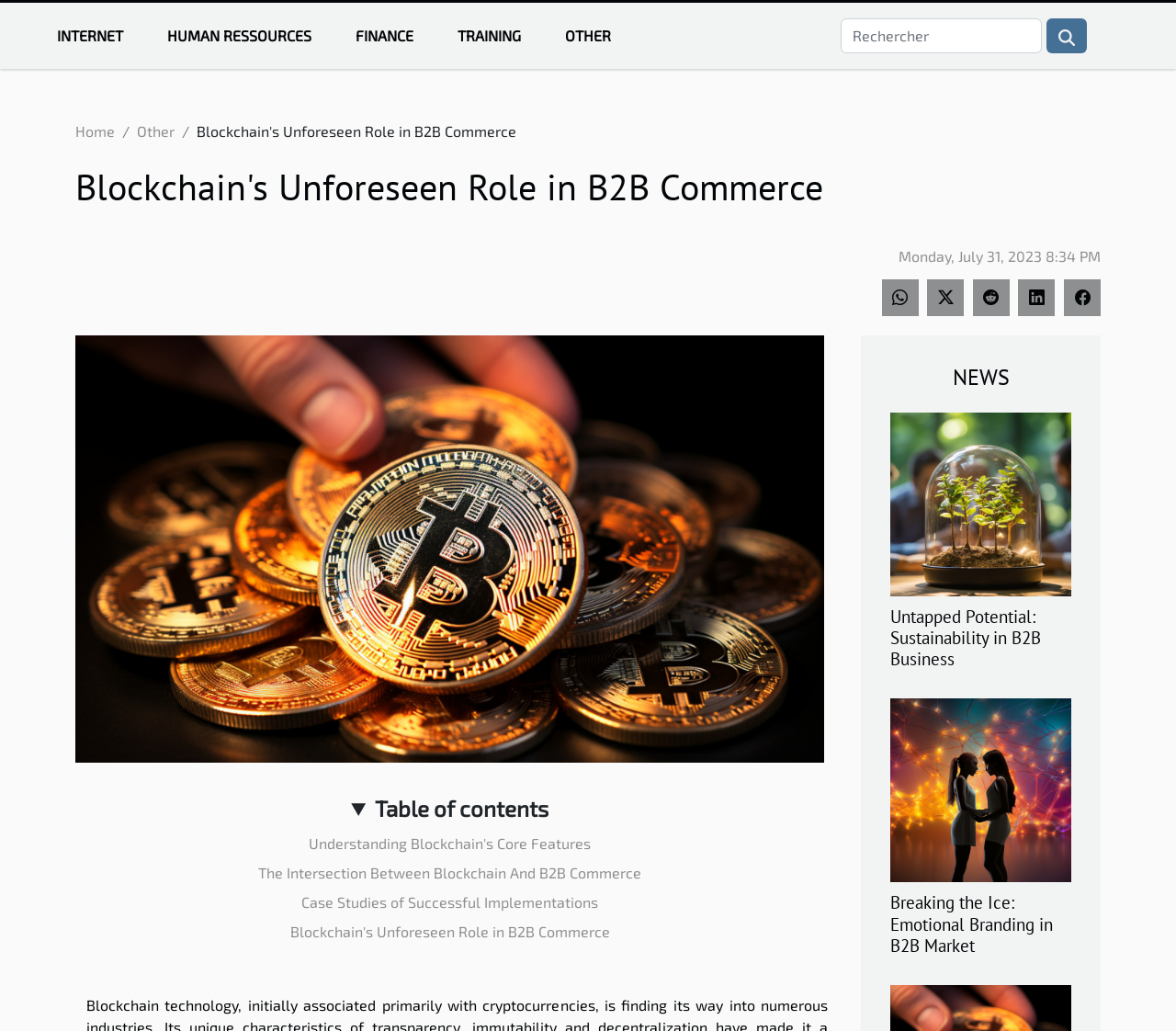Based on what you see in the screenshot, provide a thorough answer to this question: What is the purpose of the search box?

The search box is located at the top right of the webpage, and it has a button with a magnifying glass icon, which suggests that its purpose is to allow users to search for content on the webpage.